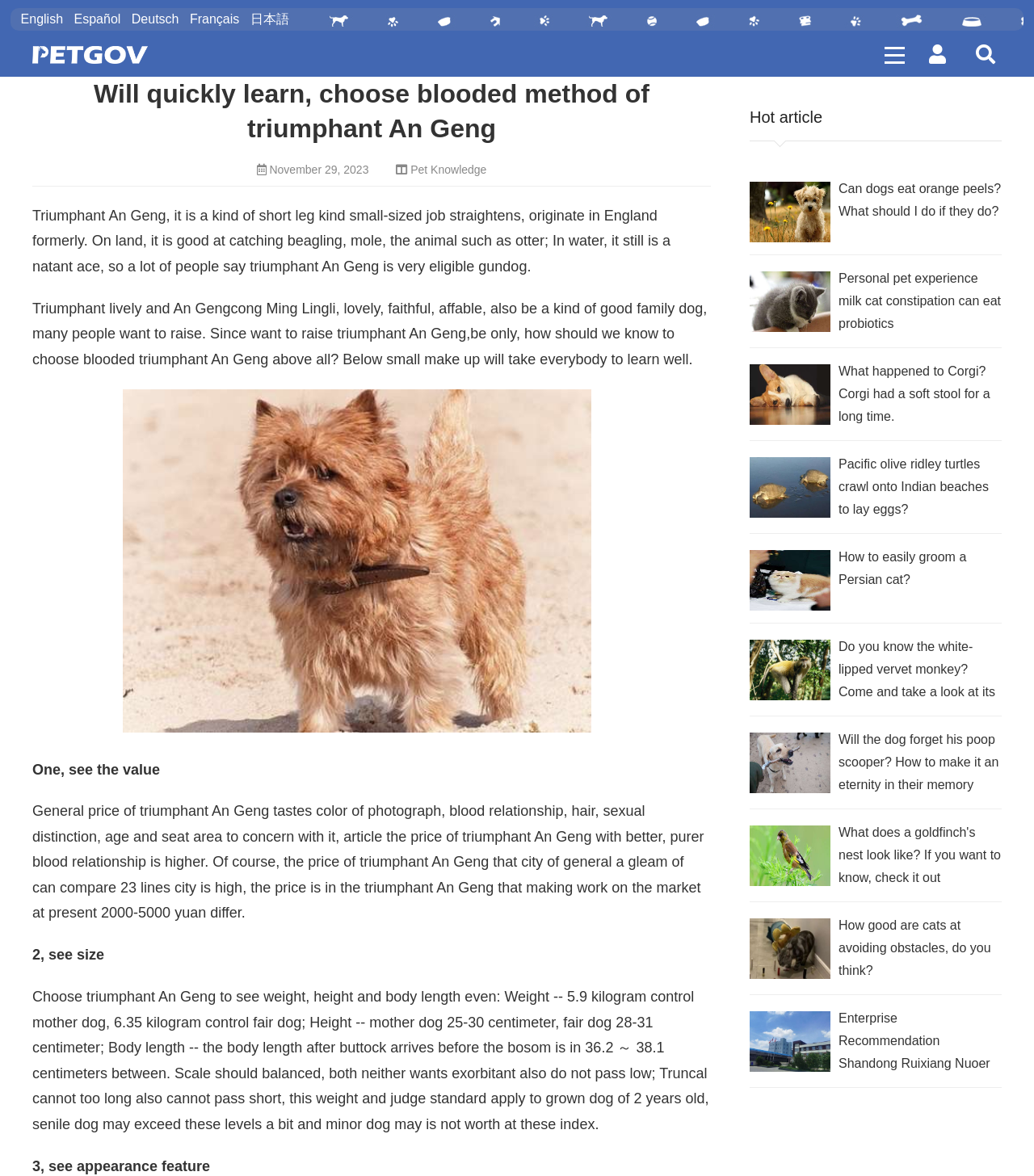Provide the bounding box coordinates for the area that should be clicked to complete the instruction: "Check the Hot article section".

[0.725, 0.09, 0.969, 0.109]